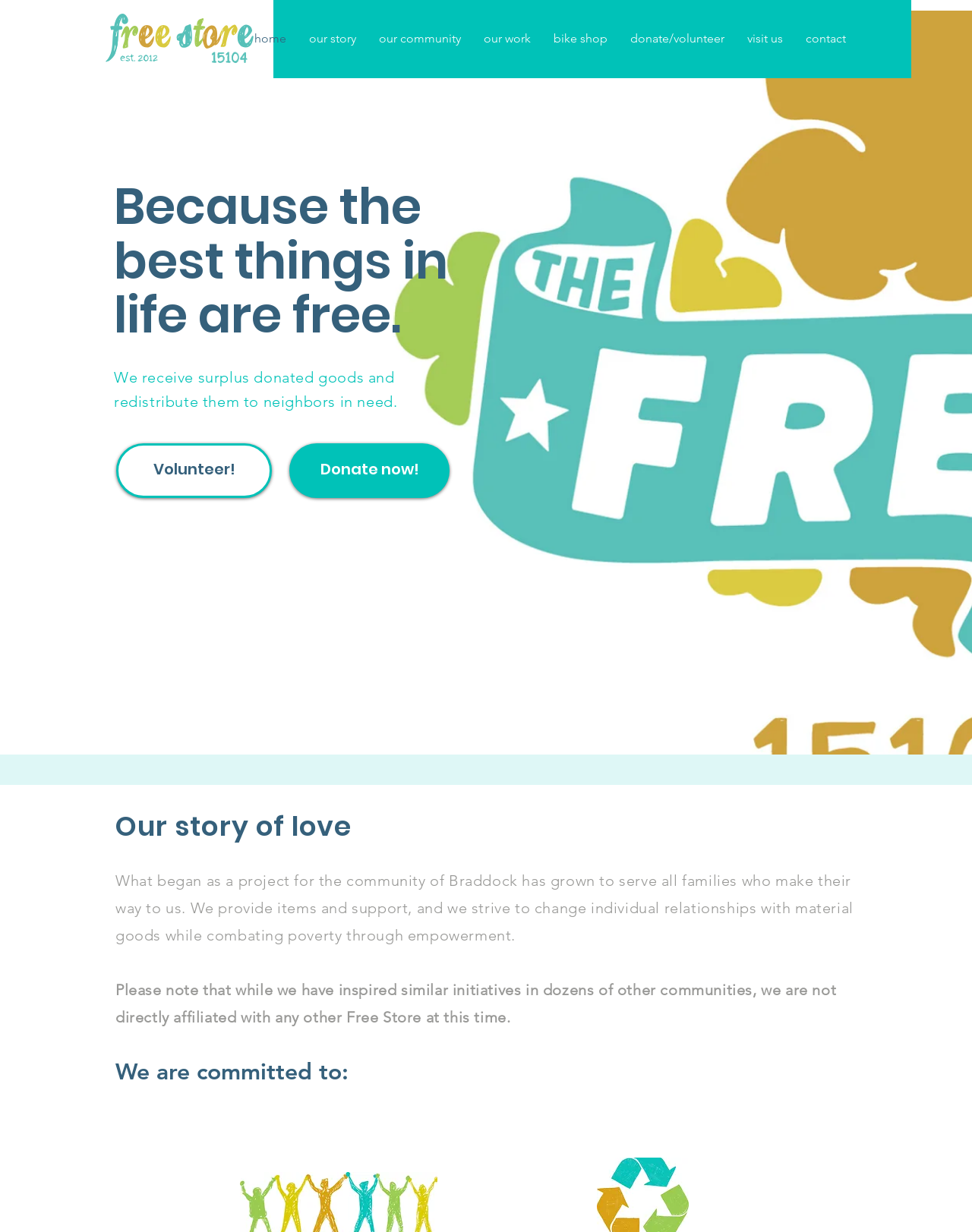Please locate the clickable area by providing the bounding box coordinates to follow this instruction: "donate now".

[0.298, 0.36, 0.462, 0.404]